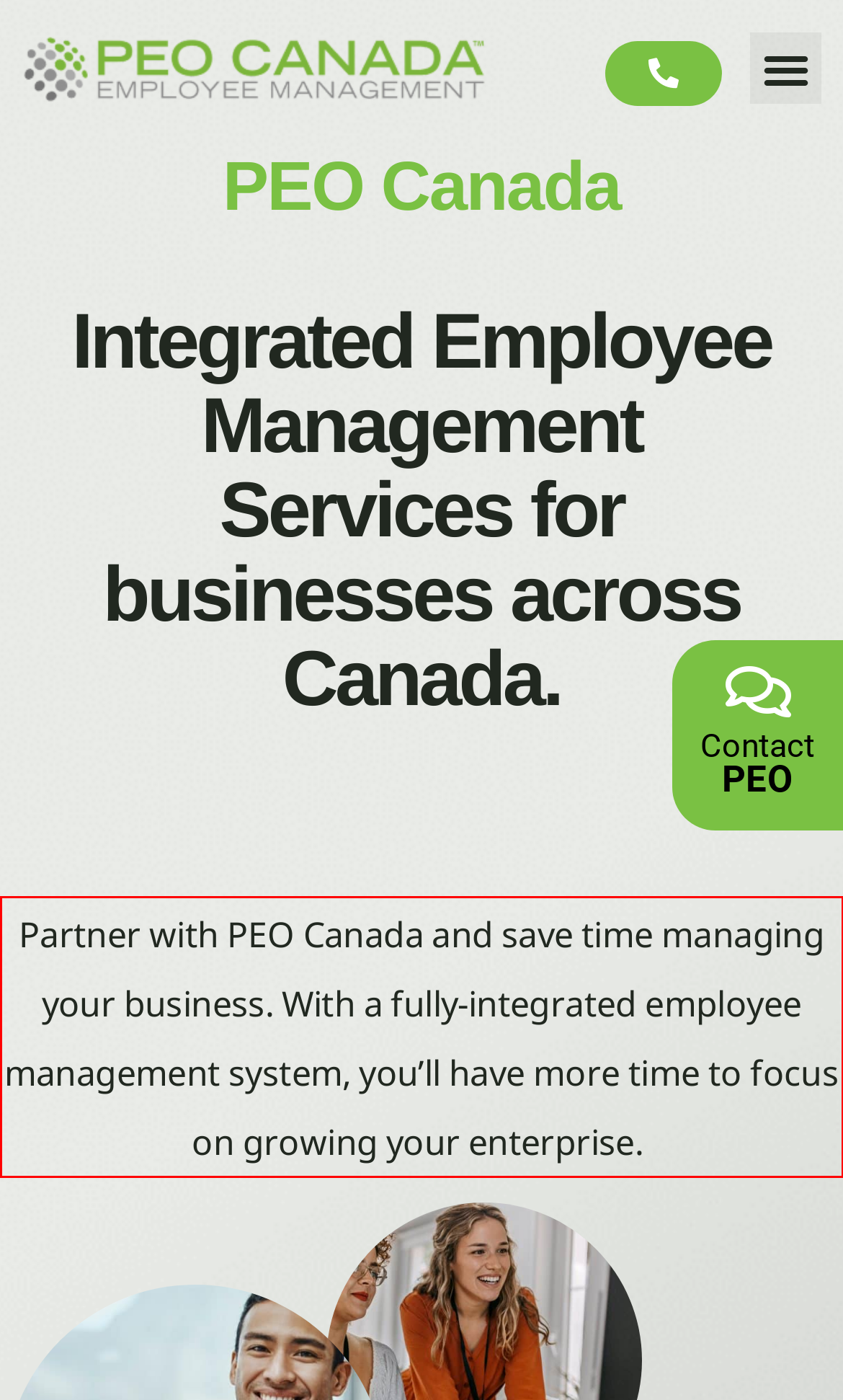Examine the webpage screenshot and use OCR to obtain the text inside the red bounding box.

Partner with PEO Canada and save time managing your business. With a fully-integrated employee management system, you’ll have more time to focus on growing your enterprise.